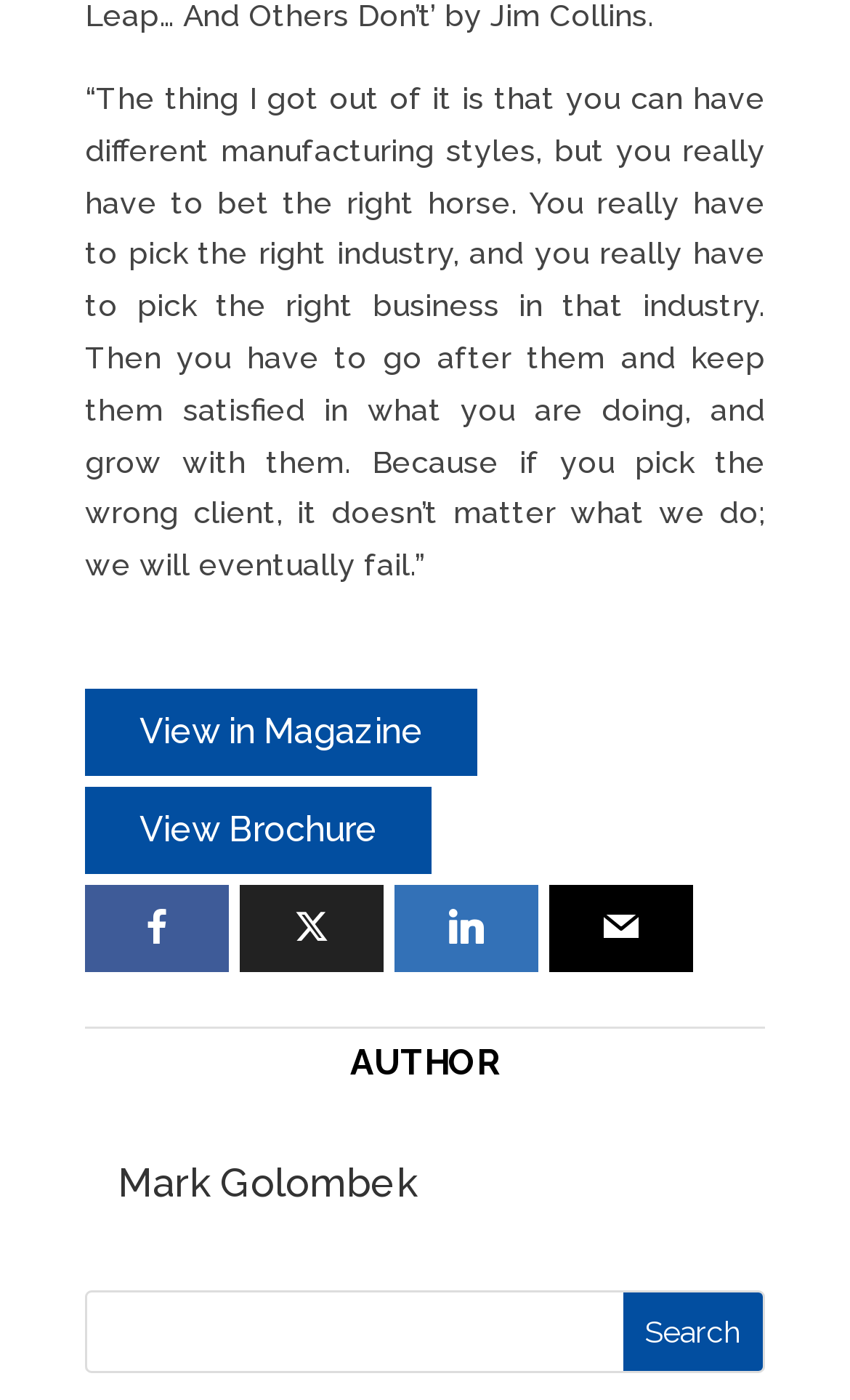Please analyze the image and provide a thorough answer to the question:
What is the author's name?

The author's name is mentioned in the heading element on the webpage, which is 'Mark Golombek'. This is also linked to the author's profile or page.